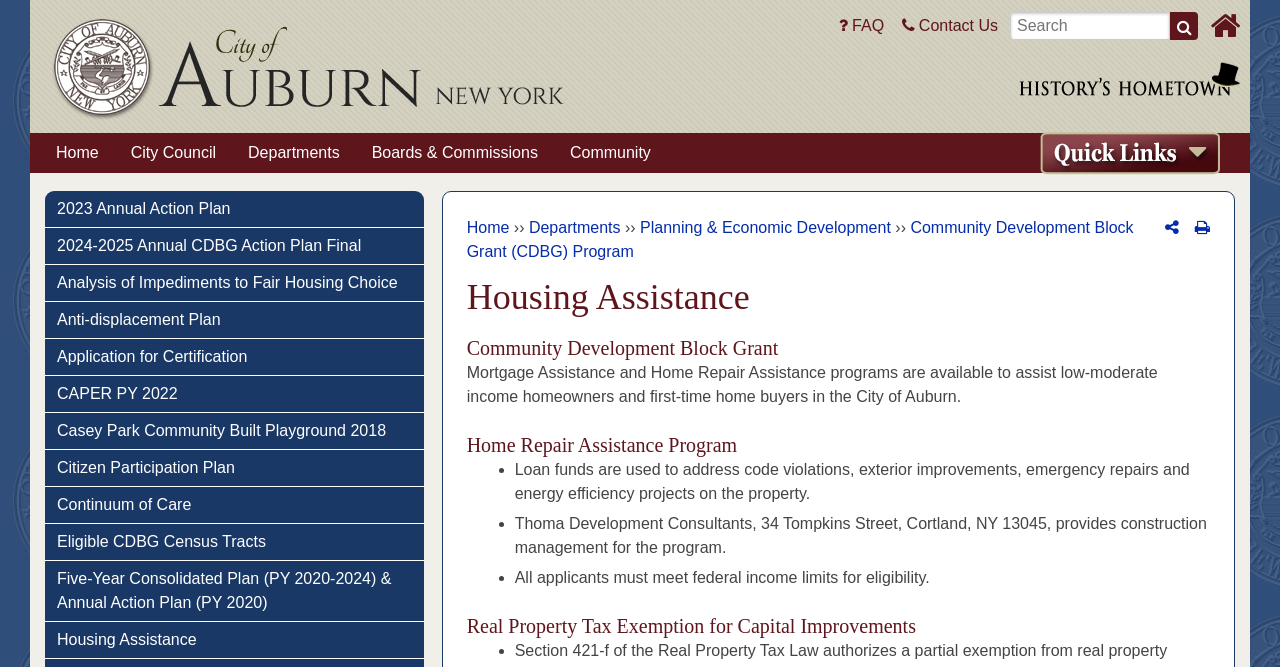What type of assistance is available for low-moderate income homeowners?
Please provide a comprehensive answer based on the contents of the image.

According to the webpage, Mortgage Assistance and Home Repair Assistance programs are available to assist low-moderate income homeowners and first-time home buyers in the City of Auburn.